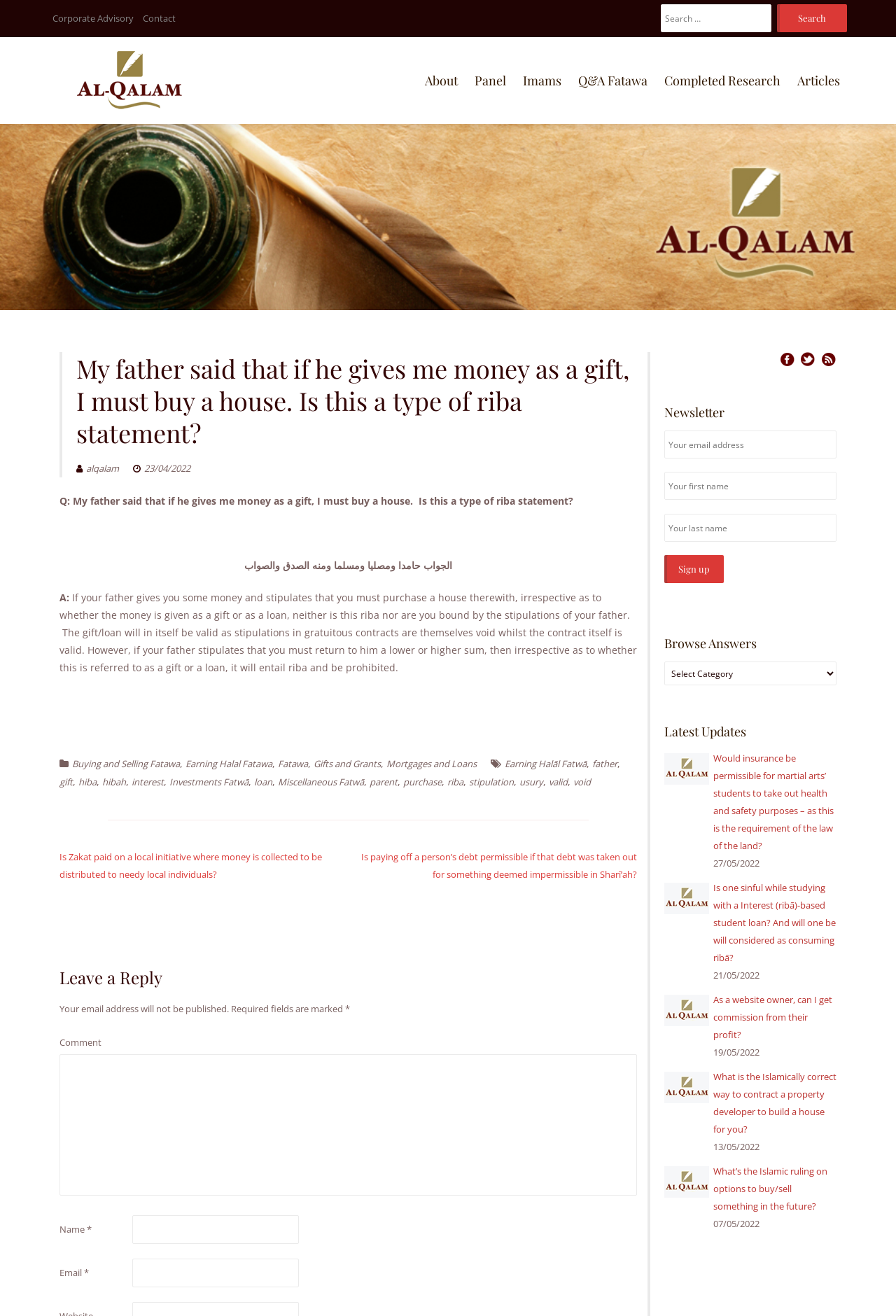Find the bounding box coordinates of the area that needs to be clicked in order to achieve the following instruction: "Sign up for the newsletter". The coordinates should be specified as four float numbers between 0 and 1, i.e., [left, top, right, bottom].

[0.741, 0.422, 0.808, 0.443]